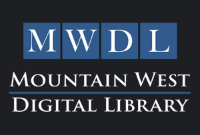Provide a comprehensive description of the image.

The image features the logo of the Mountain West Digital Library (MWDL), prominently displayed against a dark background. The logo incorporates the initials "MWDL" in bold blue letters, neatly arranged within a rectangular format, symbolizing the organization's identity. Below the initials, the full name "Mountain West Digital Library" is presented in a complementary font style, emphasizing the library's focus on providing digital resources relevant to the Mountain West region. This logo conveys both professionalism and accessibility, embodying the library's commitment to preserving and providing access to a wealth of digital materials.